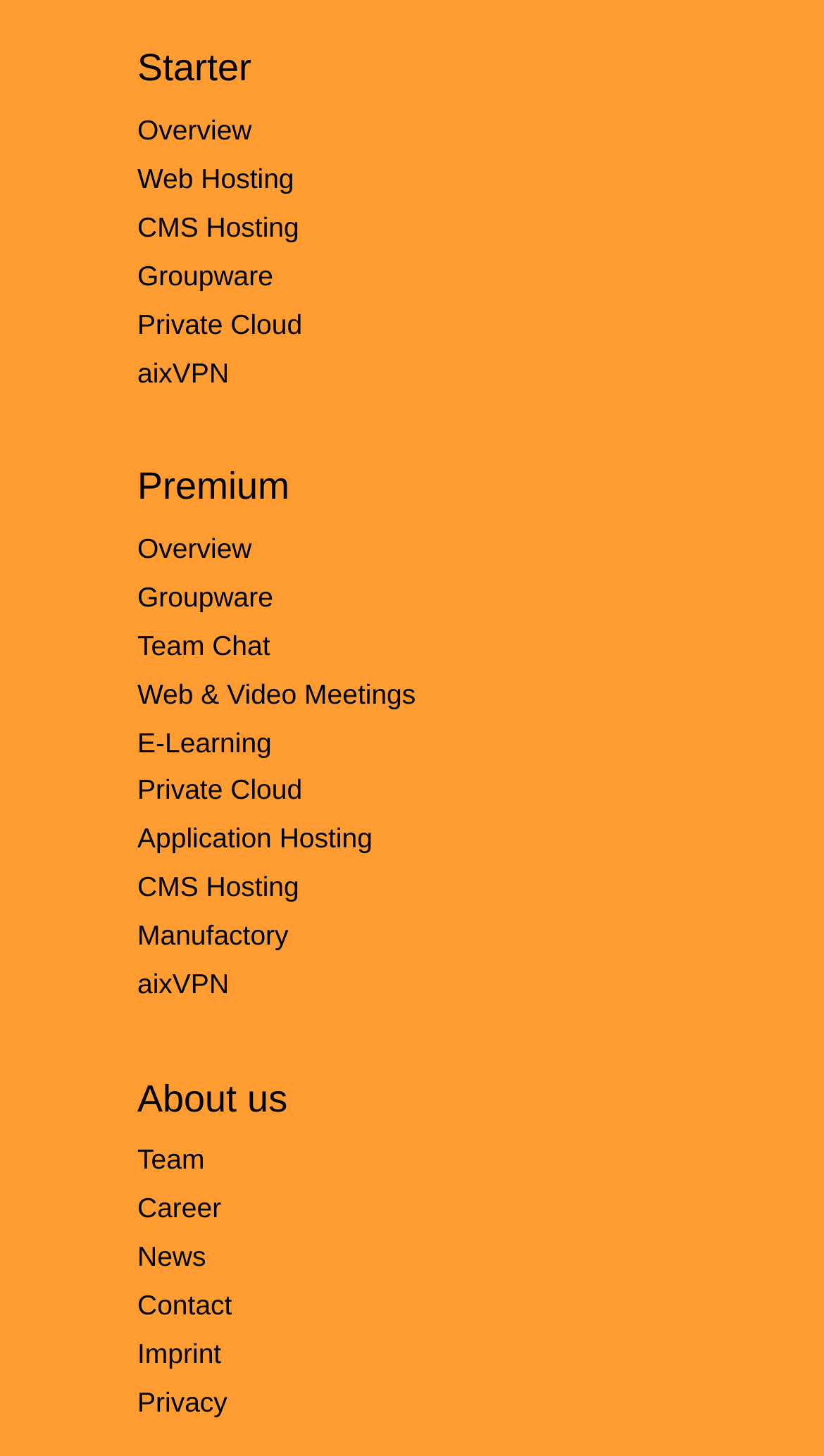What is the last link on the webpage?
Give a one-word or short phrase answer based on the image.

Privacy